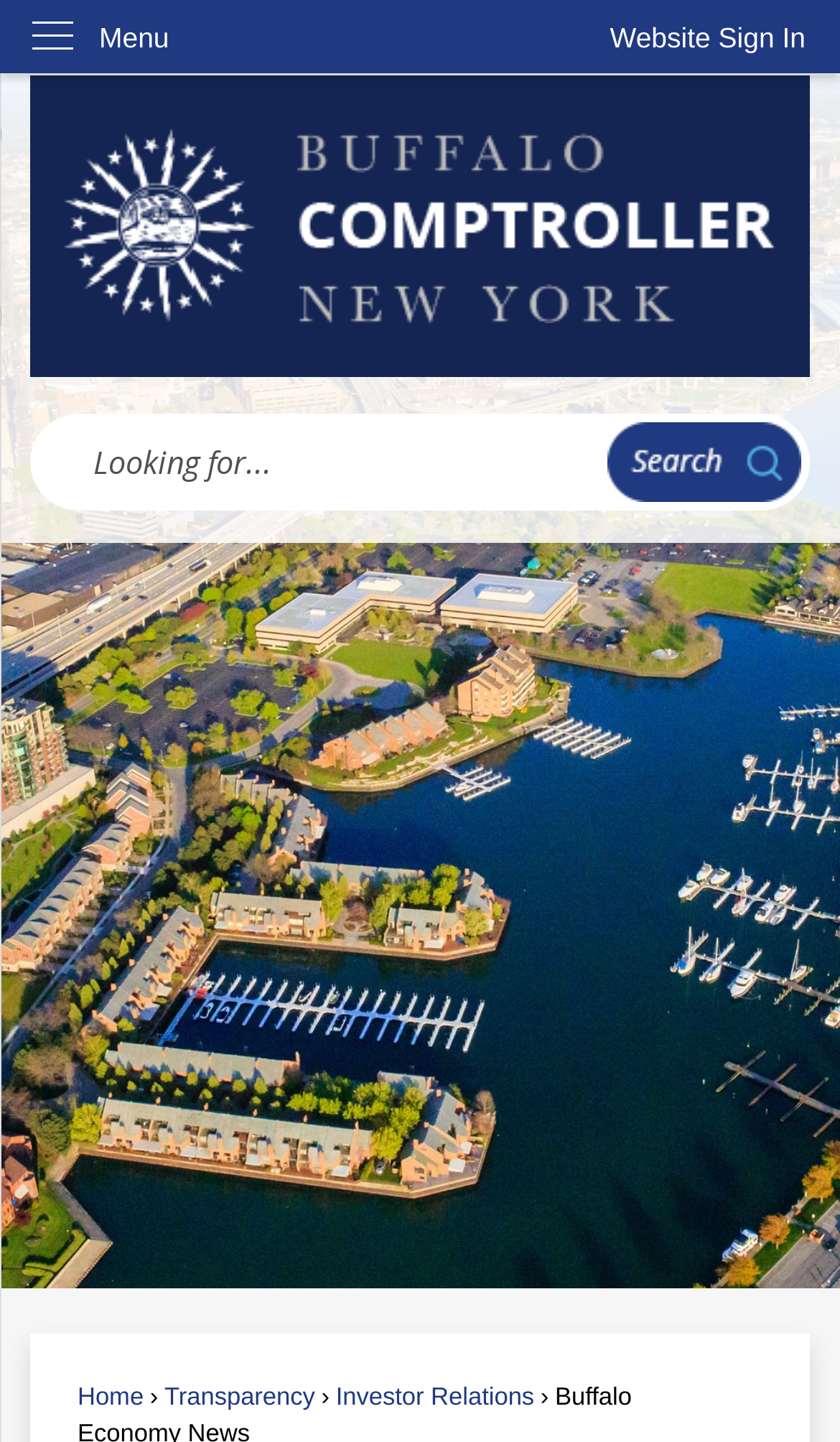Please specify the bounding box coordinates for the clickable region that will help you carry out the instruction: "Go to the home page".

[0.077, 0.09, 0.923, 0.224]